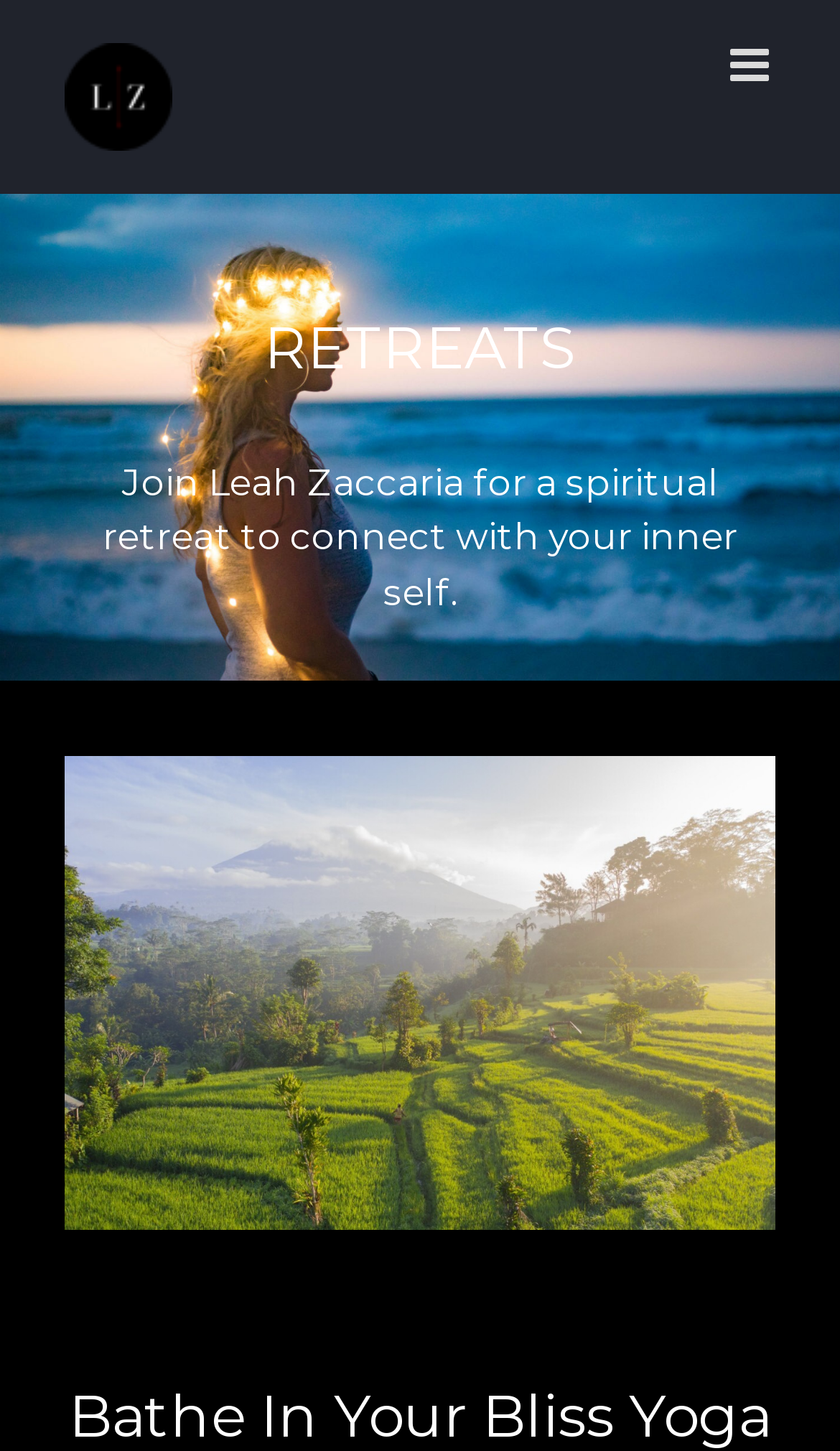Locate the UI element that matches the description aria-label="Toggle mobile menu" in the webpage screenshot. Return the bounding box coordinates in the format (top-left x, top-left y, bottom-right x, bottom-right y), with values ranging from 0 to 1.

[0.869, 0.03, 0.923, 0.061]